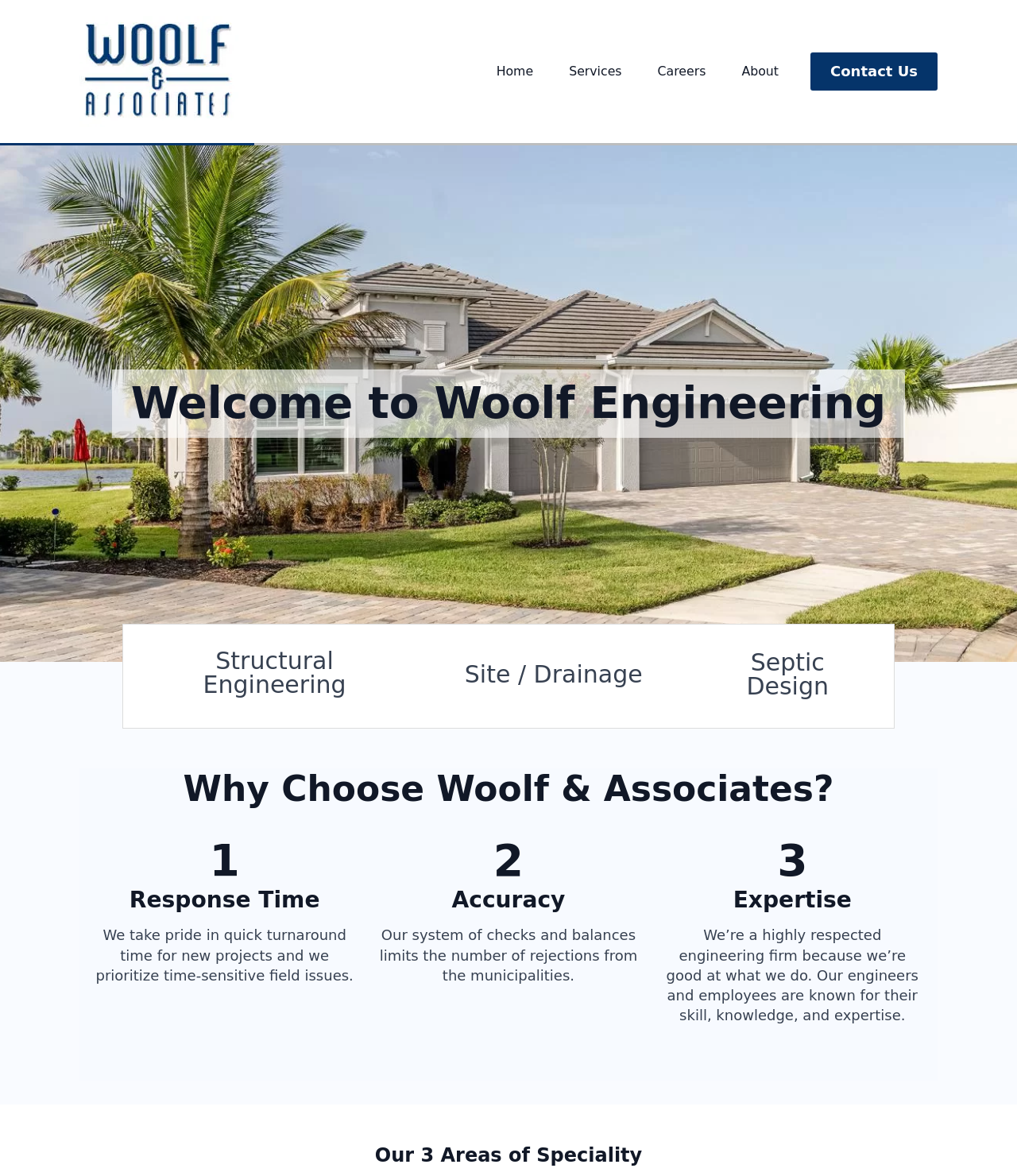How many areas of specialty does the firm have?
Refer to the image and provide a one-word or short phrase answer.

3